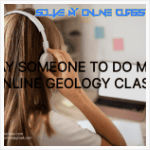Please give a one-word or short phrase response to the following question: 
What is displayed in bold text?

PAY SOMEONE TO DO MY ONLINE GEOLOGY CLASS